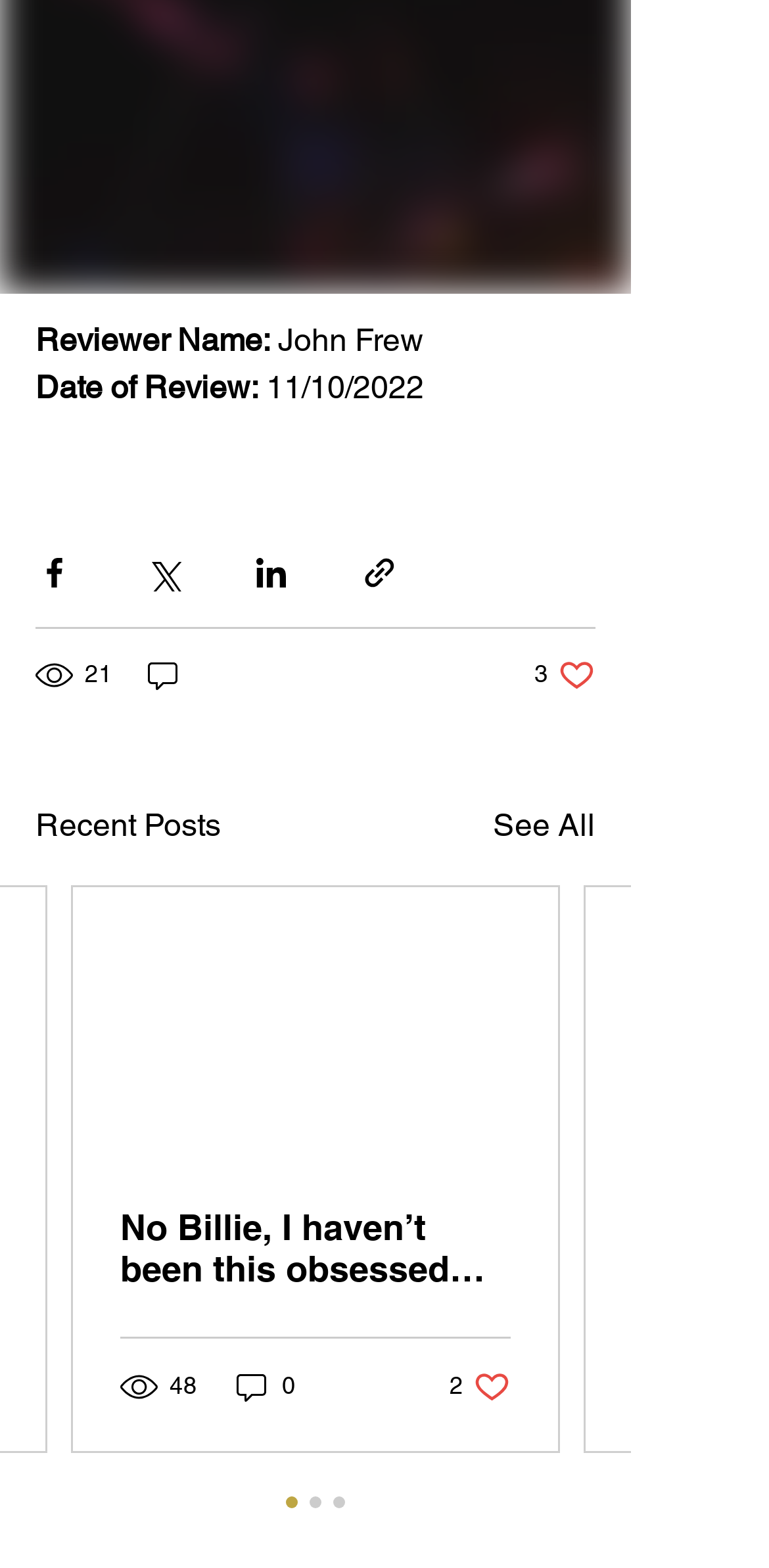Please identify the bounding box coordinates of the region to click in order to complete the task: "Like the post". The coordinates must be four float numbers between 0 and 1, specified as [left, top, right, bottom].

[0.695, 0.418, 0.774, 0.442]